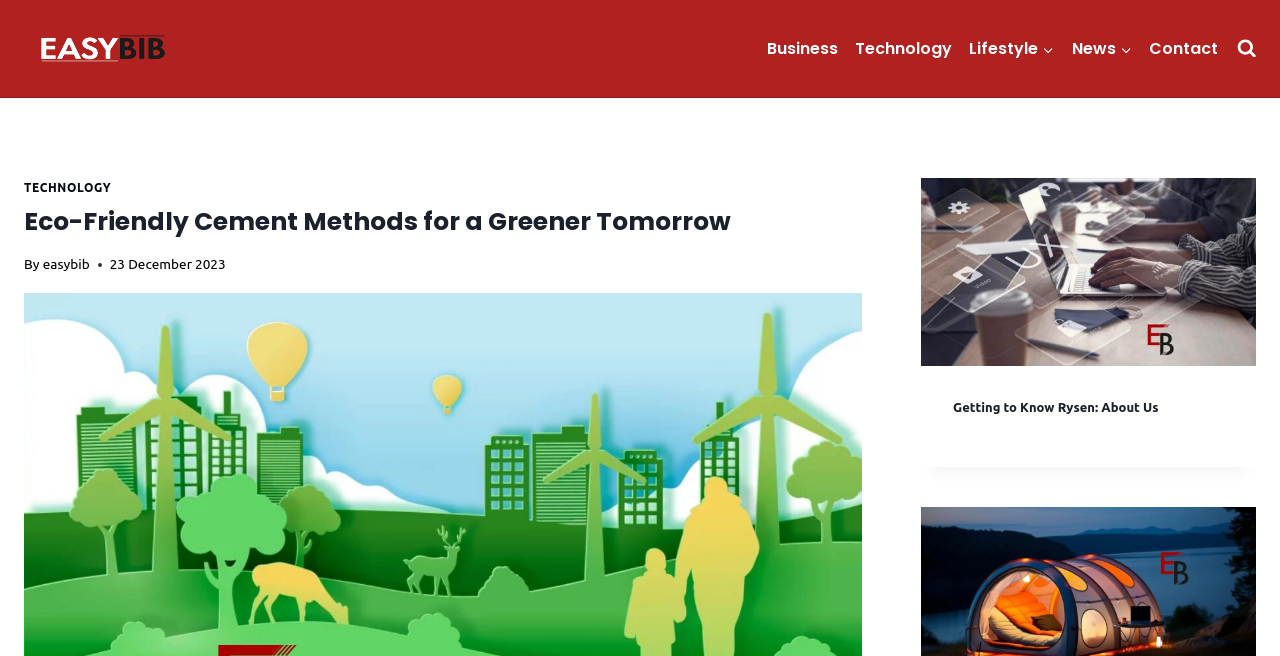What is the name of the website?
Please provide a comprehensive answer based on the contents of the image.

I determined the name of the website by looking at the link element with the text 'Easybib.co.uk' at the top left corner of the webpage, which is likely to be the website's logo or branding.